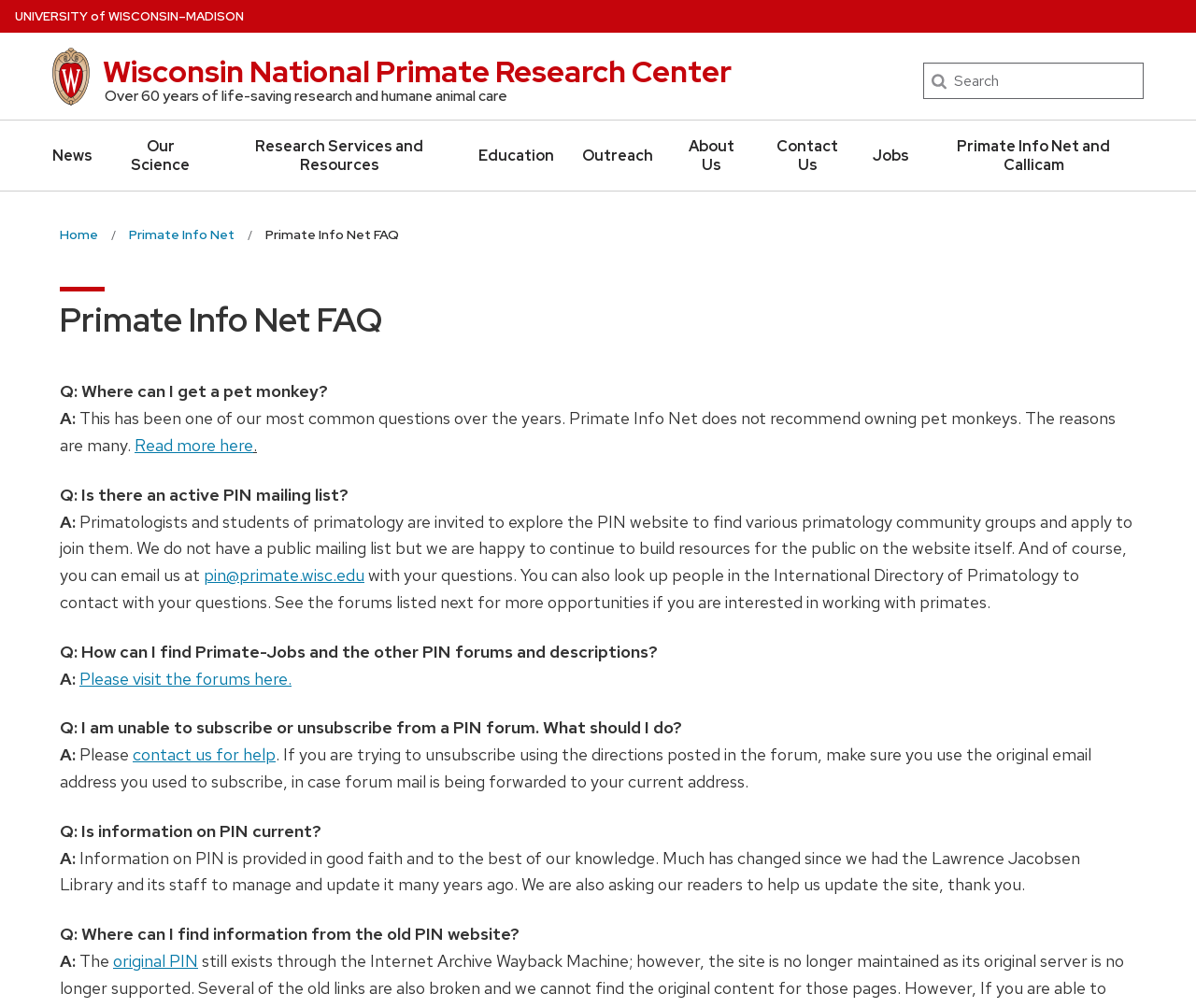Create a detailed summary of the webpage's content and design.

The webpage is titled "Primate Info Net FAQ" and is part of the Wisconsin National Primate Research Center at the University of Wisconsin-Madison. At the top left corner, there is a link to skip to the main content, followed by a link to the University of Wisconsin-Madison home page. Below this, there is a search bar with a placeholder text "Search" and a textbox to input search queries.

The main menu is located at the top of the page, with links to various sections such as "News", "Our Science", "Research Services and Resources", "Education", "Outreach", "About Us", "Contact Us", "Jobs", and "Primate Info Net and Callicam". Below the main menu, there is a breadcrumb navigation menu with links to "Home", "Primate Info Net", and "Primate Info Net FAQ".

The main content of the page is divided into several sections, each with a question and answer format. The first question is "Where can I get a pet monkey?" and the answer explains that Primate Info Net does not recommend owning pet monkeys. This is followed by several other questions and answers, including "Is there an active PIN mailing list?", "How can I find Primate-Jobs and the other PIN forums and descriptions?", "I am unable to subscribe or unsubscribe from a PIN forum. What should I do?", "Is information on PIN current?", and "Where can I find information from the old PIN website?". Each answer provides detailed information and sometimes includes links to additional resources.